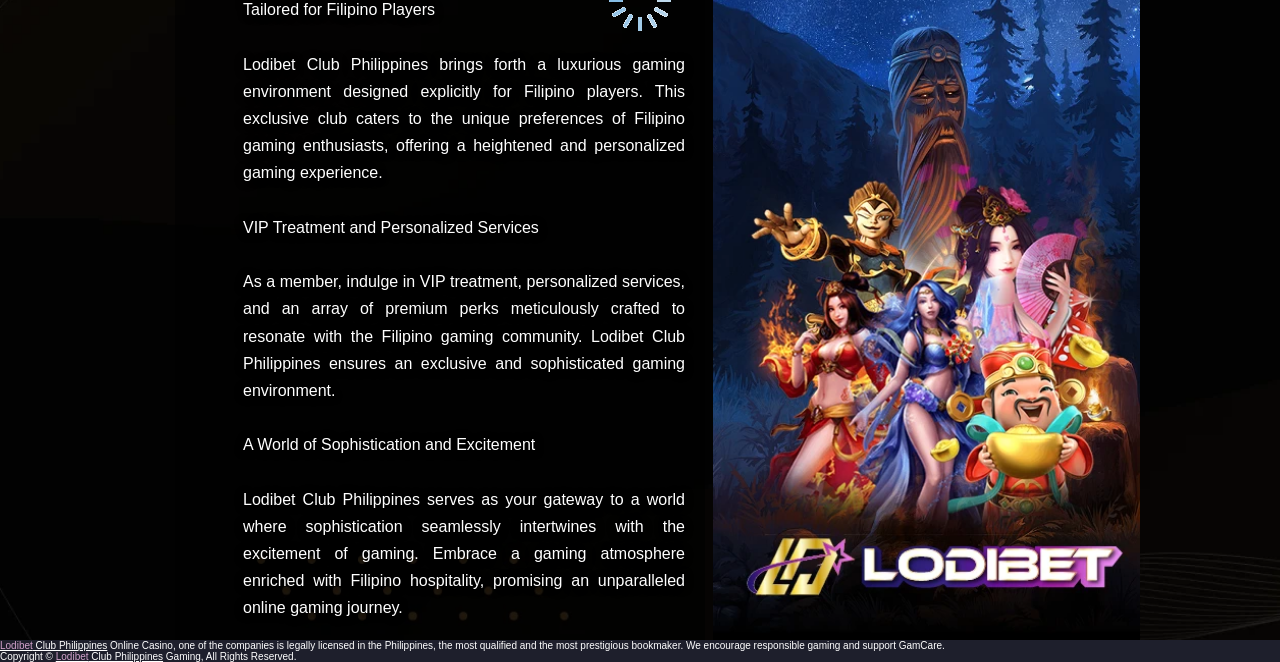Provide the bounding box coordinates of the HTML element described by the text: "Lodibet Club Philippines". The coordinates should be in the format [left, top, right, bottom] with values between 0 and 1.

[0.0, 0.967, 0.084, 0.983]